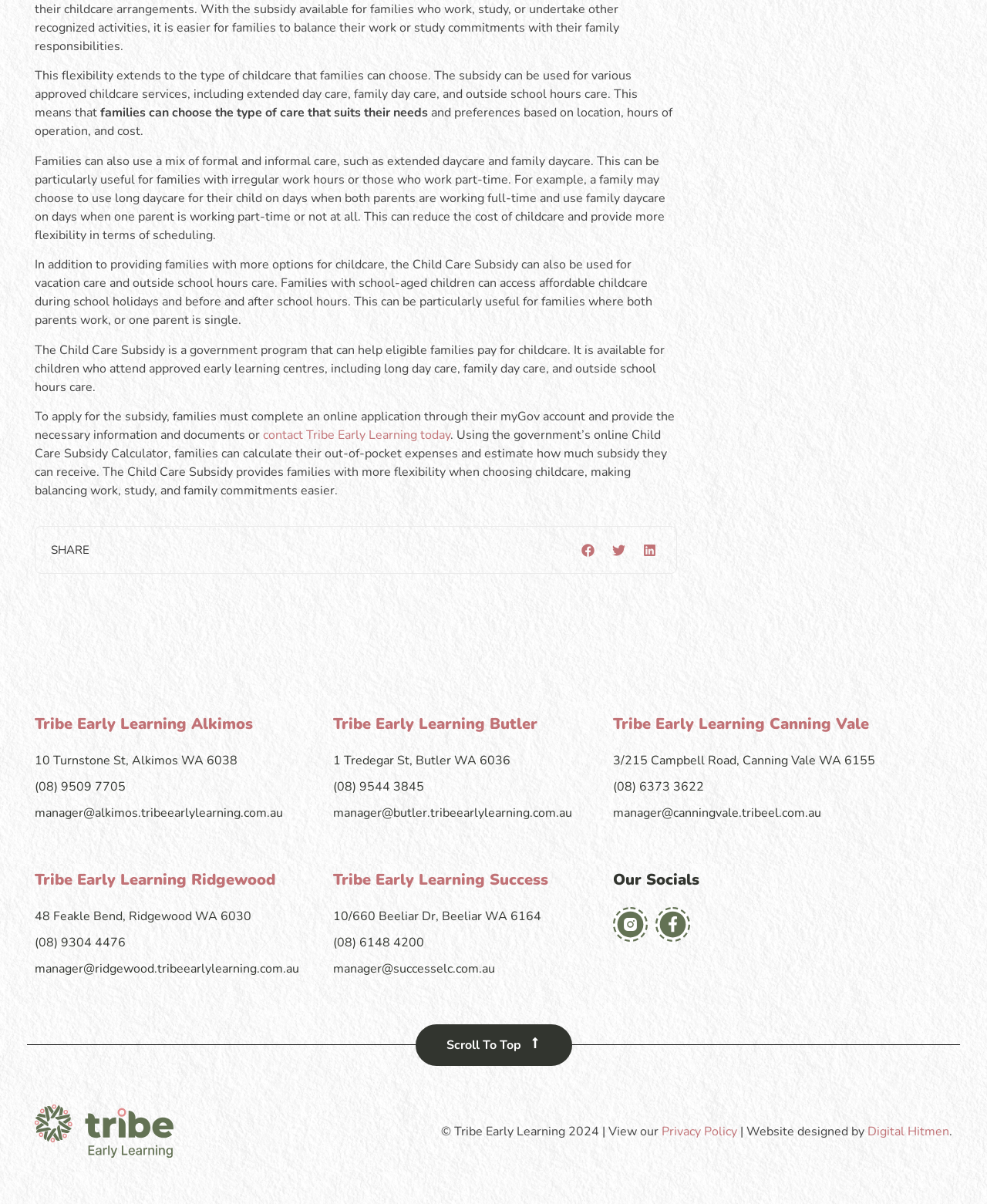Identify the coordinates of the bounding box for the element that must be clicked to accomplish the instruction: "Scroll to top".

[0.421, 0.851, 0.579, 0.886]